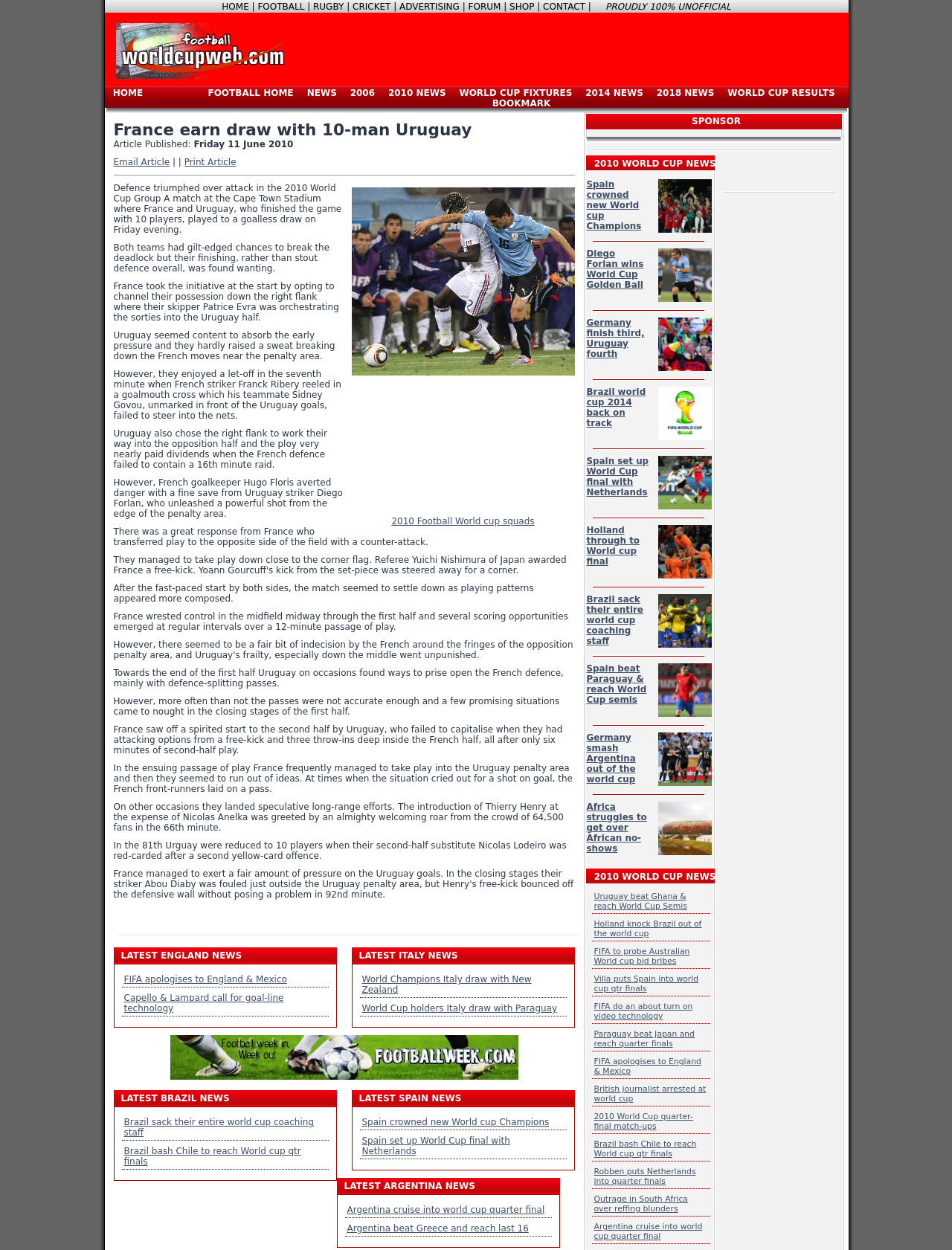Locate the bounding box coordinates of the area where you should click to accomplish the instruction: "Click on the 'HOME' link".

[0.233, 0.001, 0.261, 0.01]